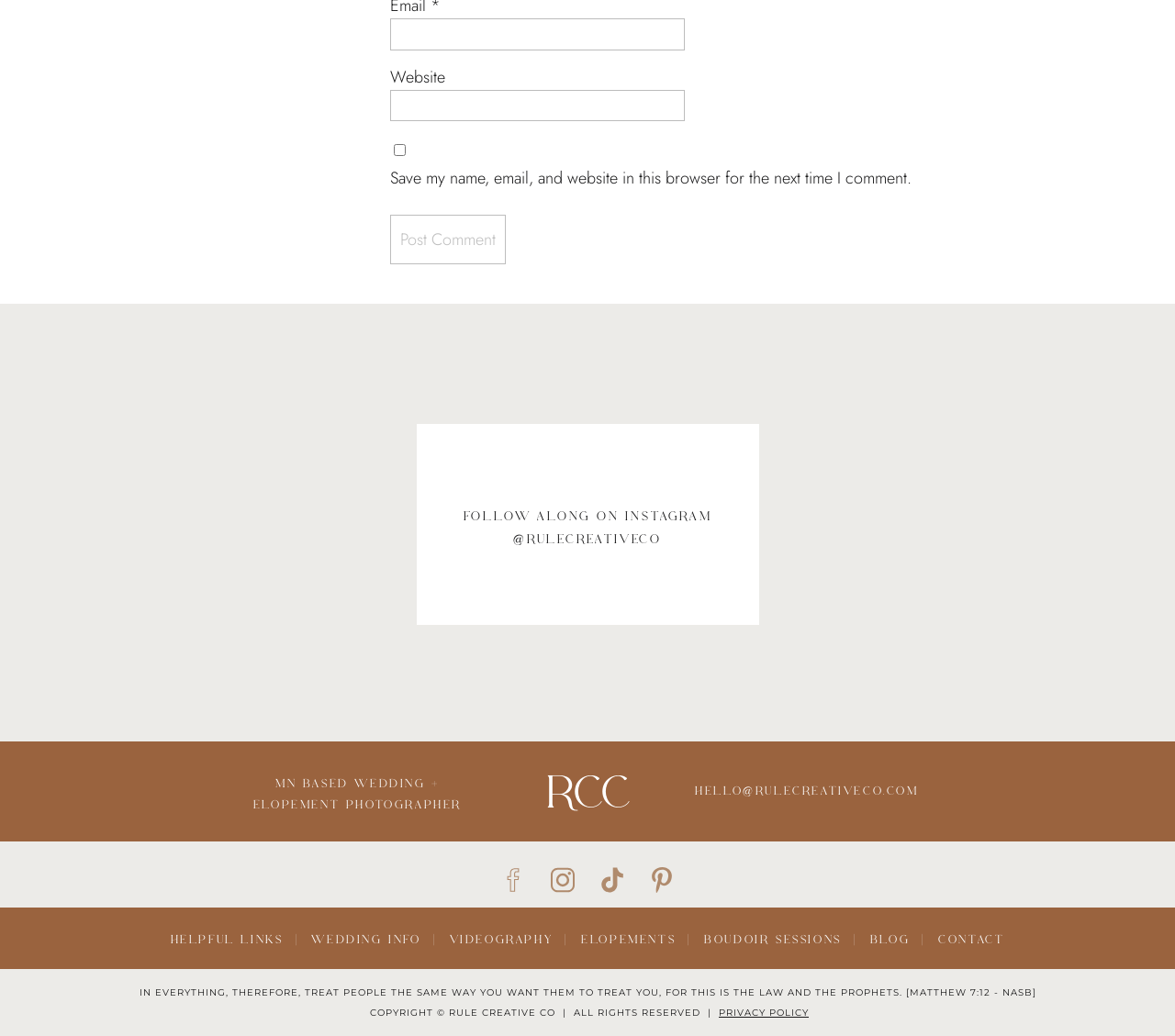Locate the bounding box coordinates of the area to click to fulfill this instruction: "Follow along on Instagram". The bounding box should be presented as four float numbers between 0 and 1, in the order [left, top, right, bottom].

[0.36, 0.487, 0.64, 0.55]